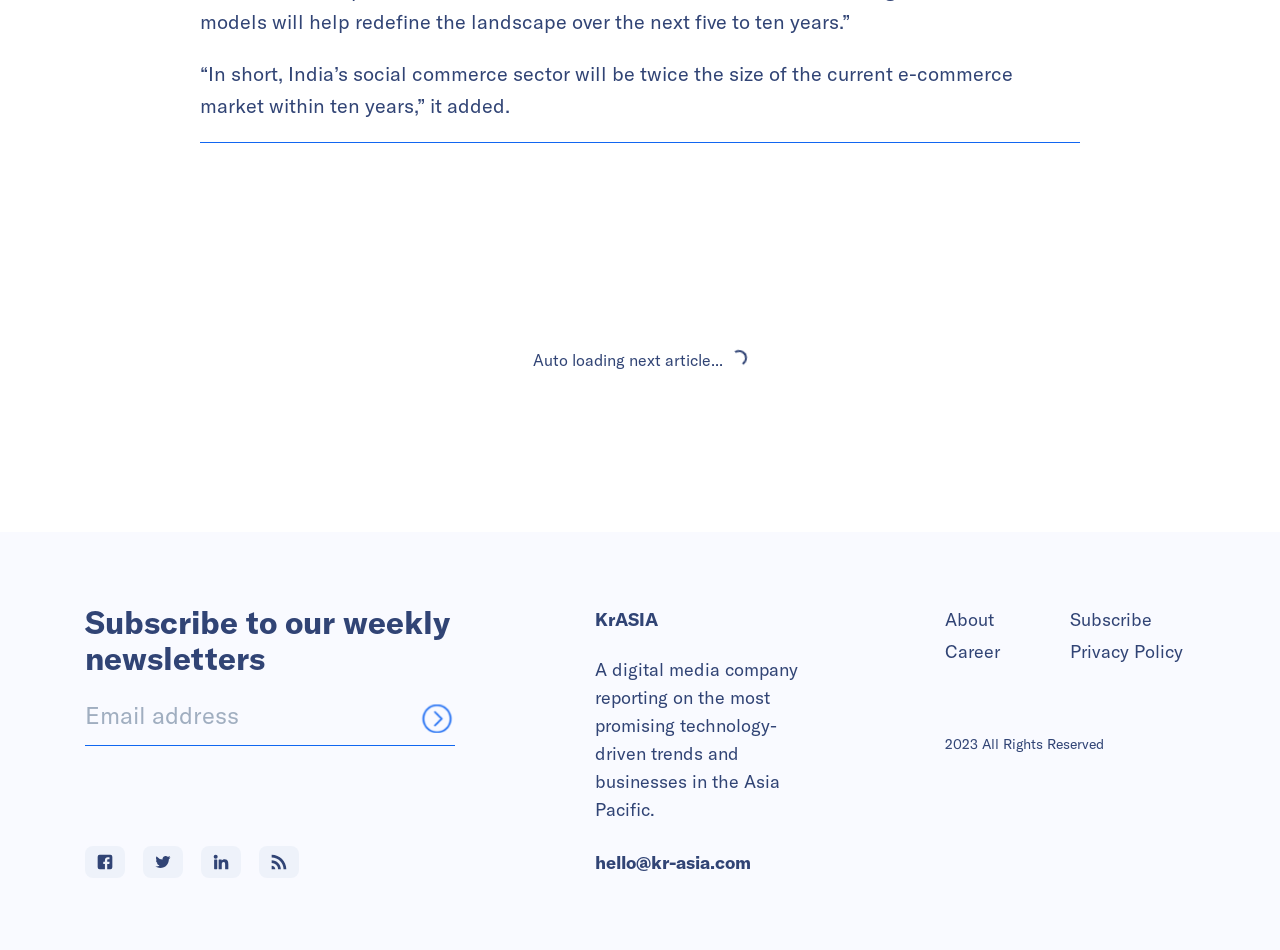Given the description: "aria-label="Our LinkedIn"", determine the bounding box coordinates of the UI element. The coordinates should be formatted as four float numbers between 0 and 1, [left, top, right, bottom].

[0.157, 0.89, 0.188, 0.924]